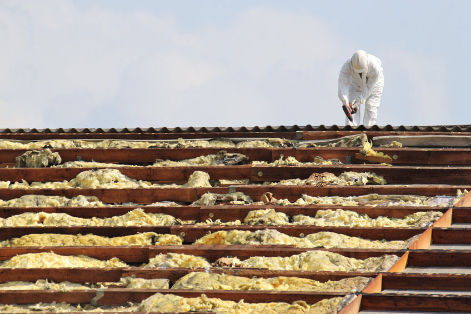Respond to the question below with a concise word or phrase:
What is the condition of the sky in the background?

Clear